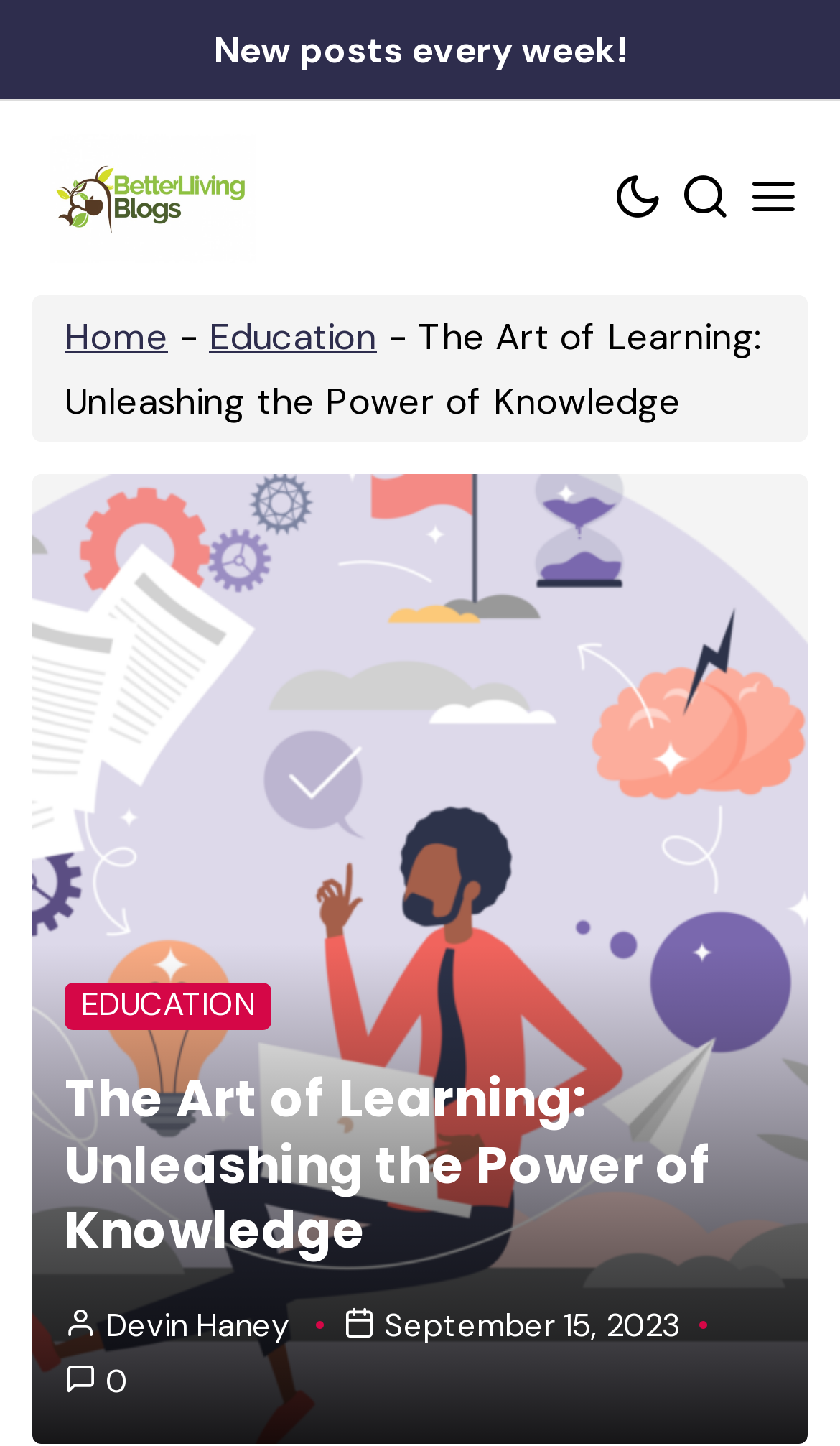Identify and extract the main heading of the webpage.

The Art of Learning: Unleashing the Power of Knowledge